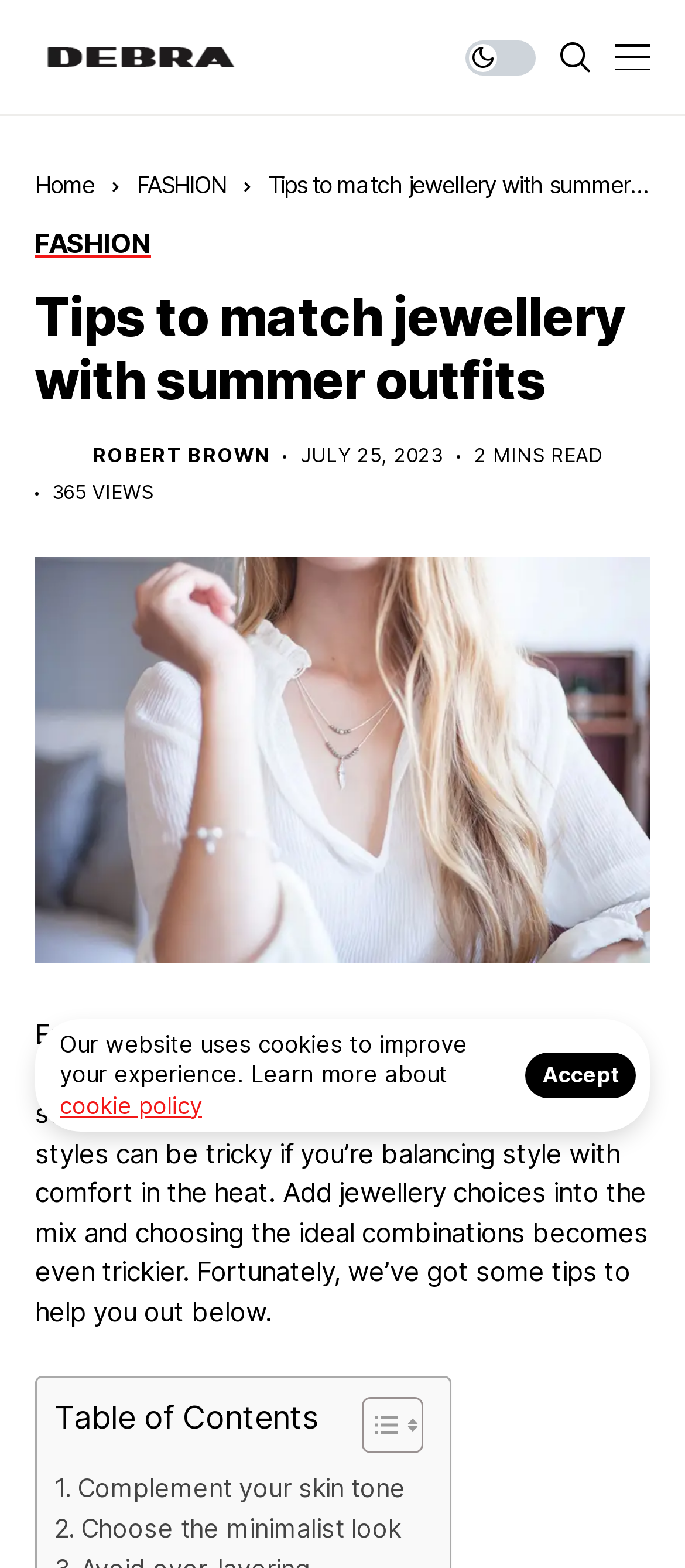How many views does the article have?
Kindly give a detailed and elaborate answer to the question.

The number of views can be found in the '365 VIEWS' text element, which is located below the article title and author name.